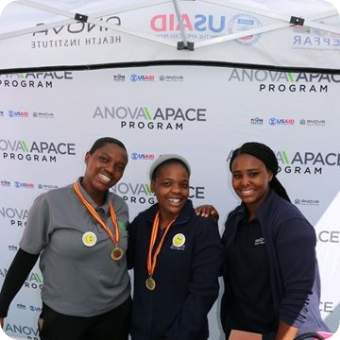What do the women have on their bodies?
Refer to the image and answer the question using a single word or phrase.

Medals